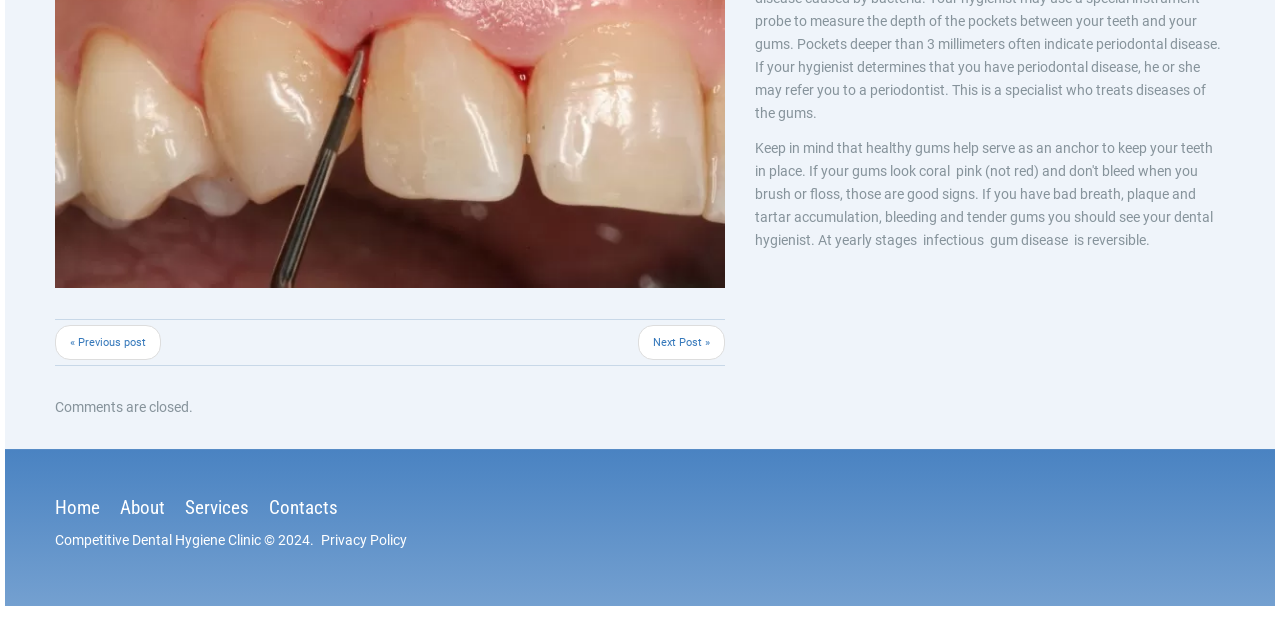Identify the bounding box for the described UI element. Provide the coordinates in (top-left x, top-left y, bottom-right x, bottom-right y) format with values ranging from 0 to 1: Competitive Dental Hygiene Clinic

[0.043, 0.832, 0.204, 0.857]